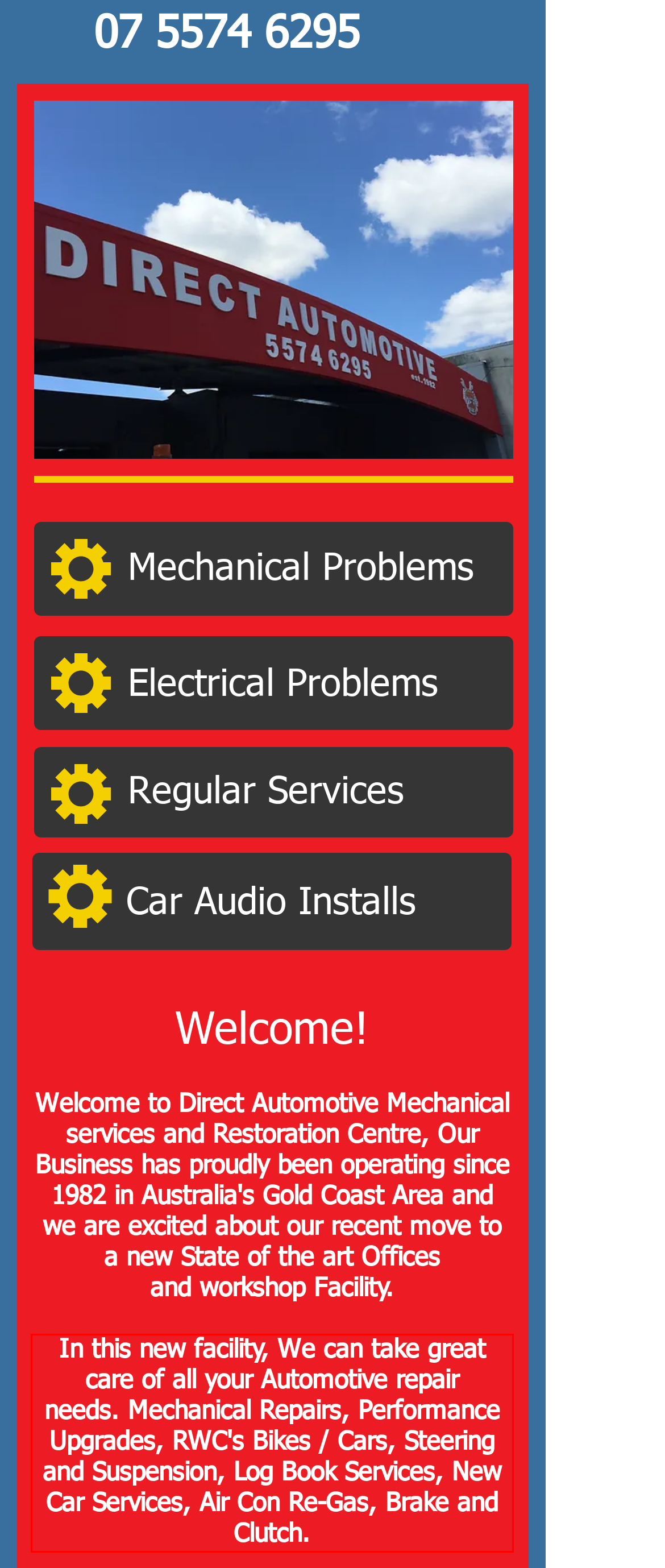In the screenshot of the webpage, find the red bounding box and perform OCR to obtain the text content restricted within this red bounding box.

In this new facility, We can take great care of all your Automotive repair needs. Mechanical Repairs, Performance Upgrades, RWC's Bikes / Cars, Steering and Suspension, Log Book Services, New Car Services, Air Con Re-Gas, Brake and Clutch.